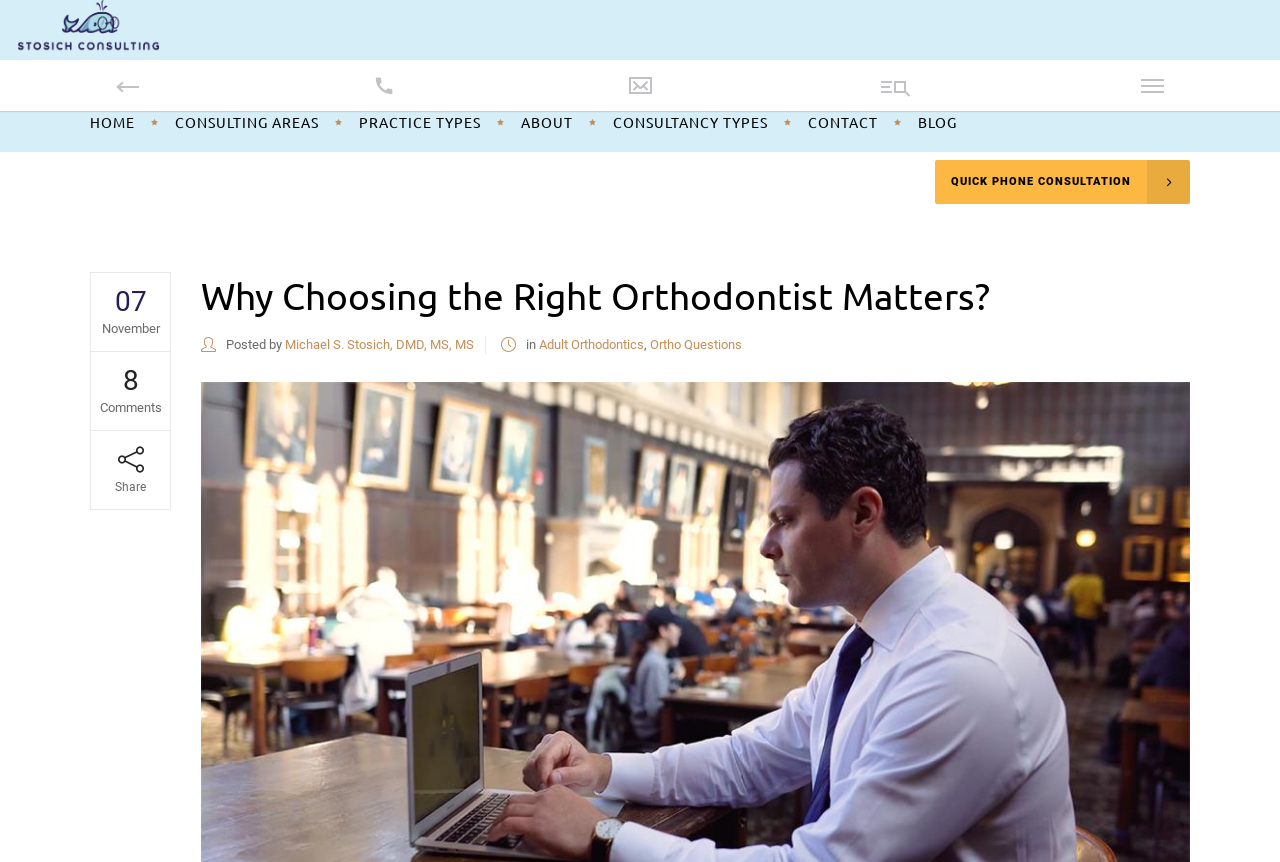Identify and extract the main heading of the webpage.

Why Choosing the Right Orthodontist Matters?